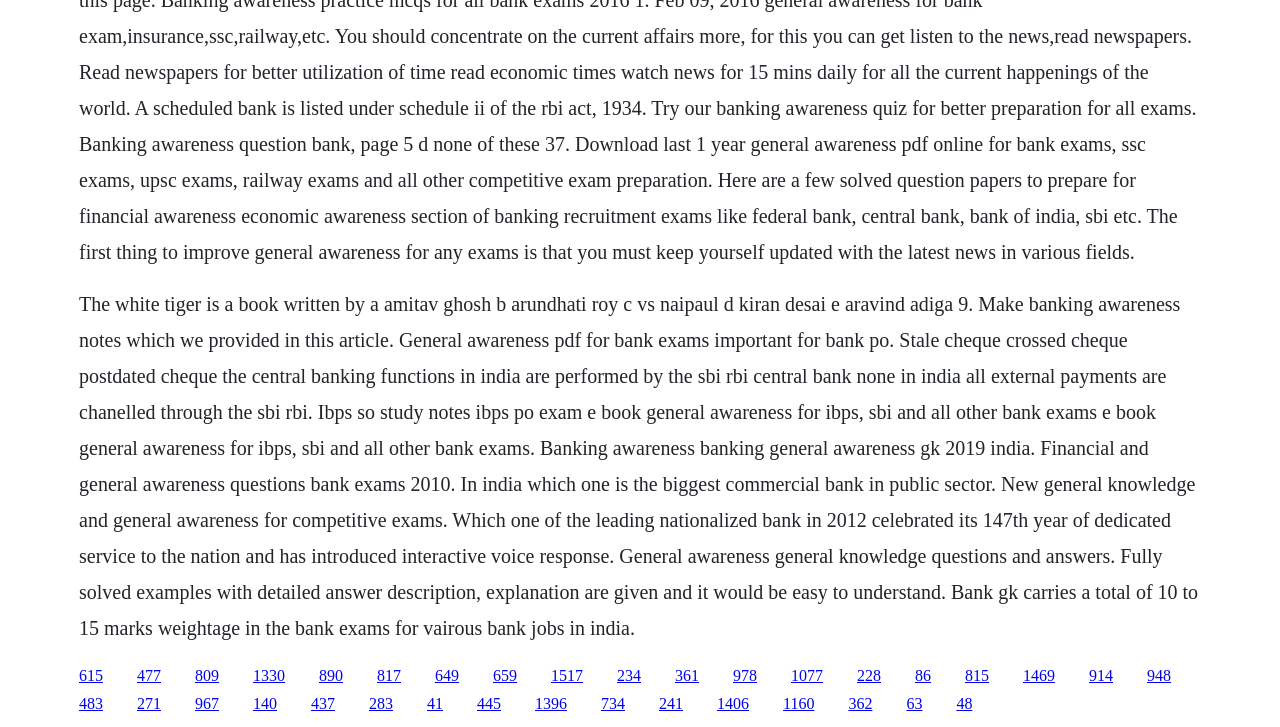Please mark the bounding box coordinates of the area that should be clicked to carry out the instruction: "Click the link to know about the biggest commercial bank in public sector in India".

[0.249, 0.917, 0.268, 0.94]